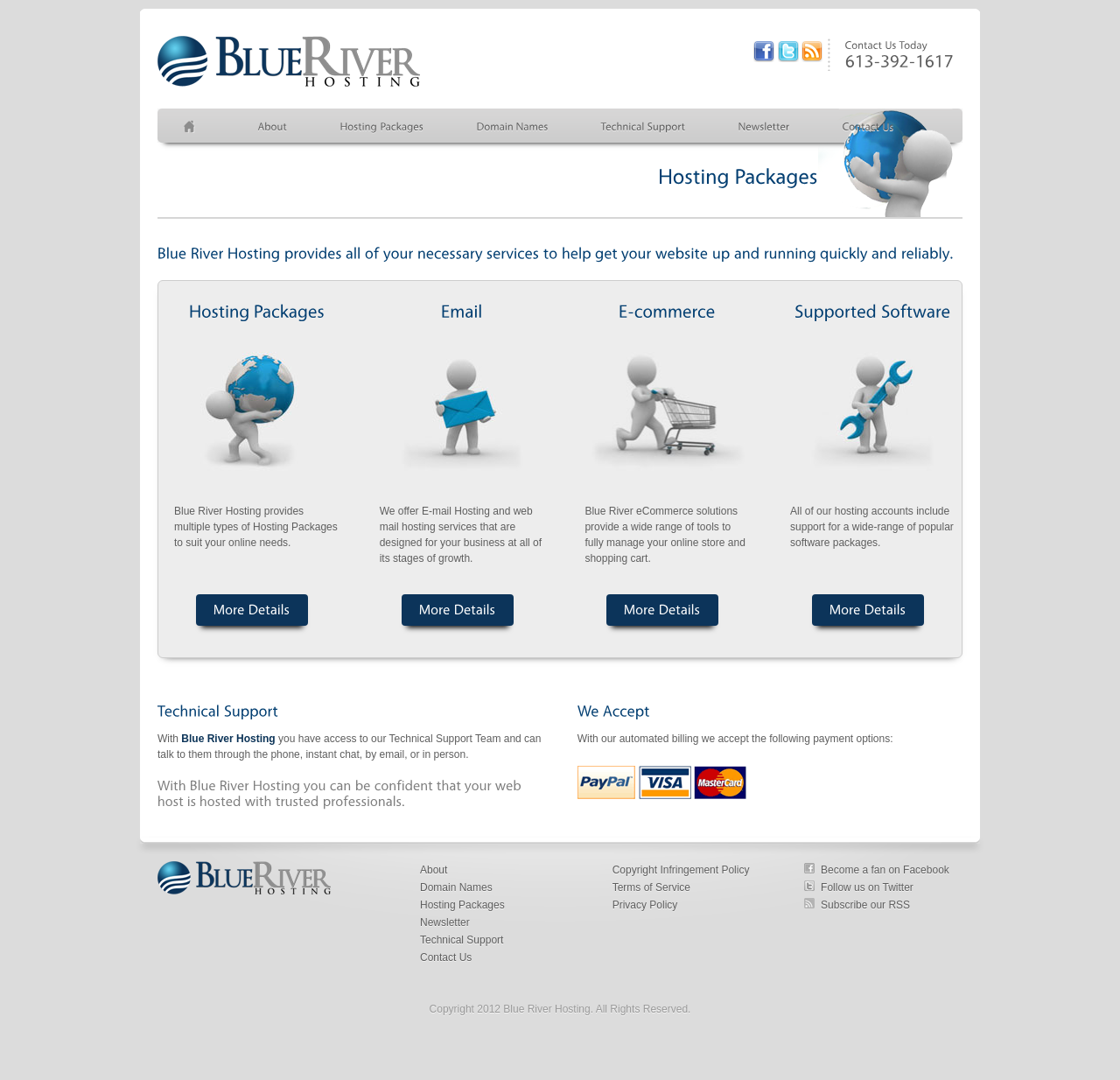Please provide a short answer using a single word or phrase for the question:
What is the main service provided by Blue River Hosting?

Hosting Packages